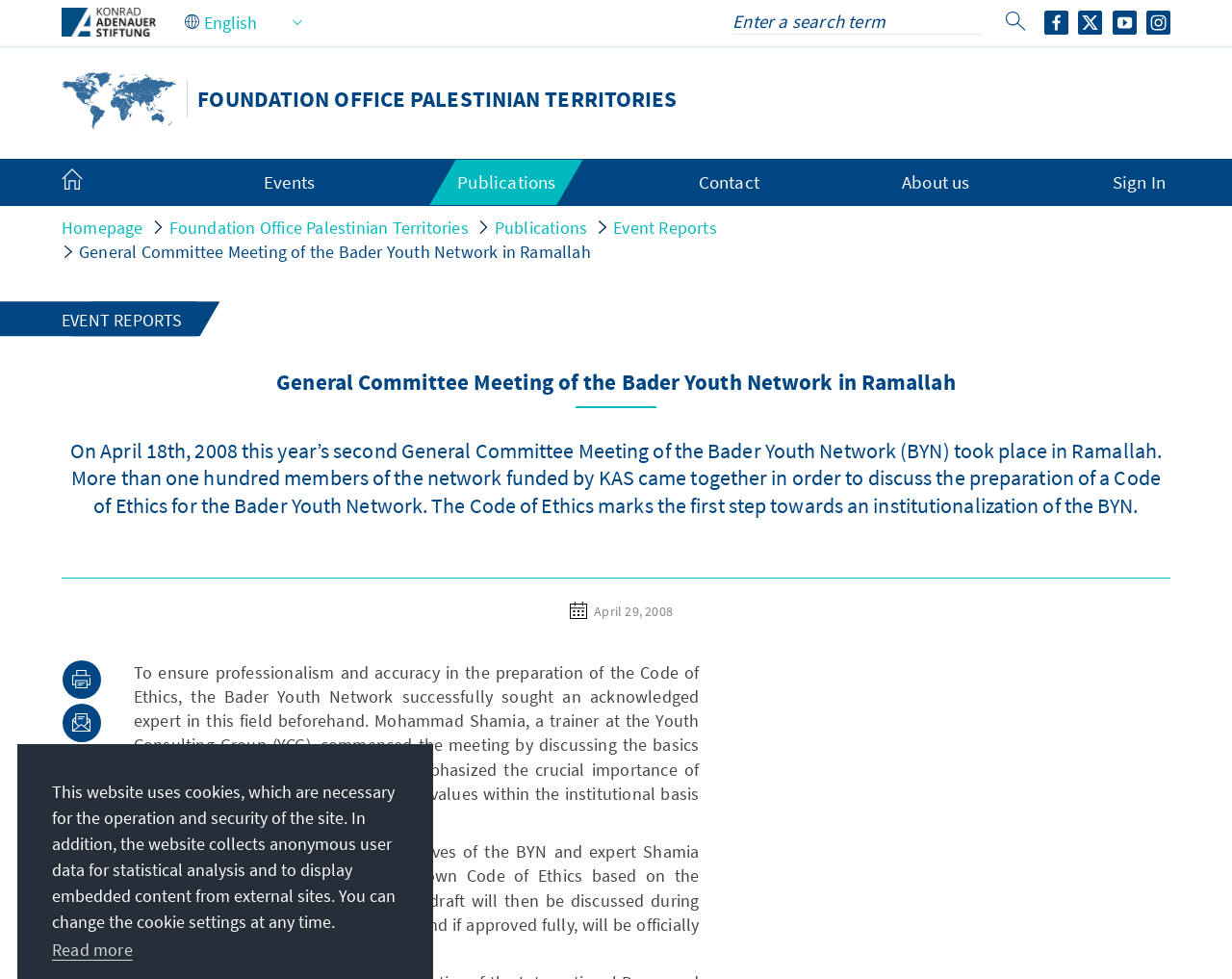Locate the bounding box coordinates of the segment that needs to be clicked to meet this instruction: "Go to the Events page".

[0.214, 0.173, 0.256, 0.197]